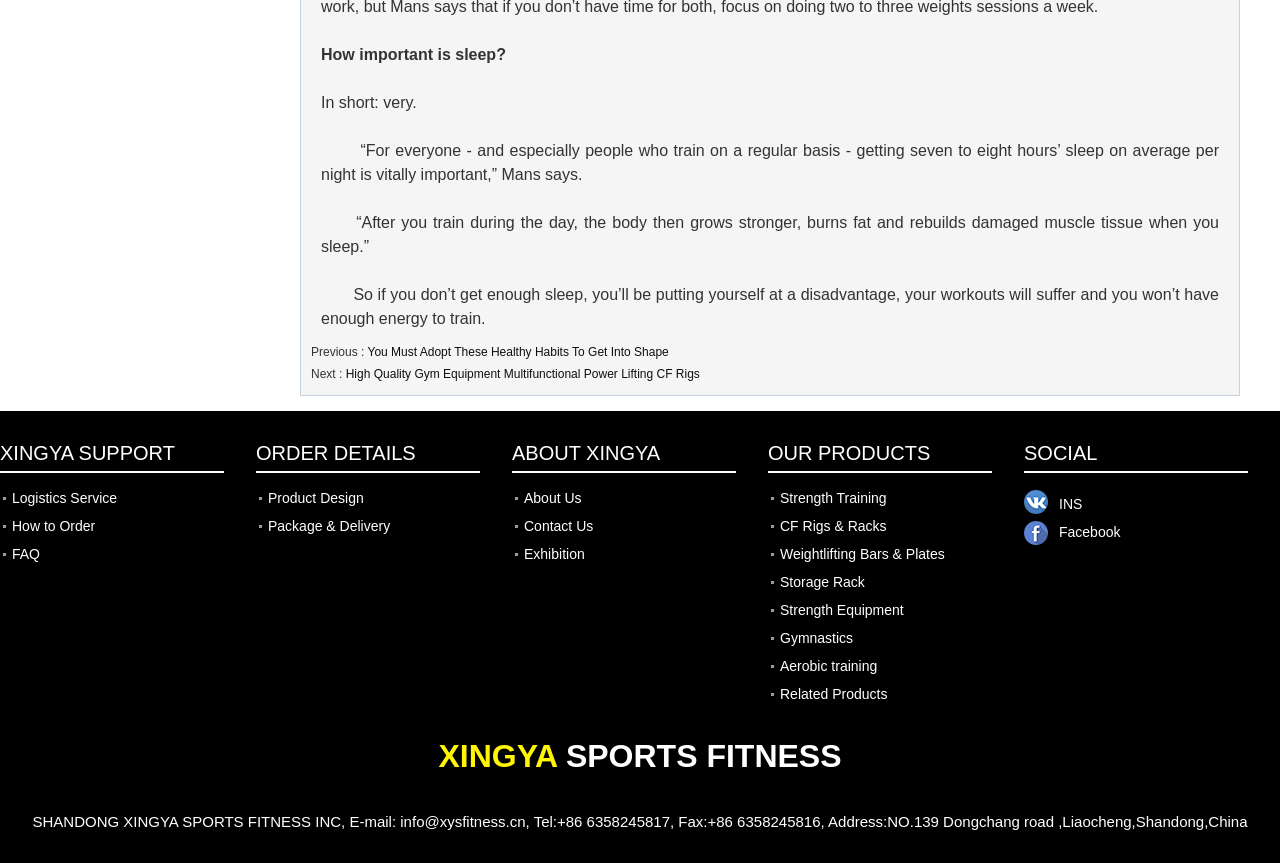Please find the bounding box coordinates in the format (top-left x, top-left y, bottom-right x, bottom-right y) for the given element description. Ensure the coordinates are floating point numbers between 0 and 1. Description: Gymnastics

[0.609, 0.73, 0.667, 0.748]